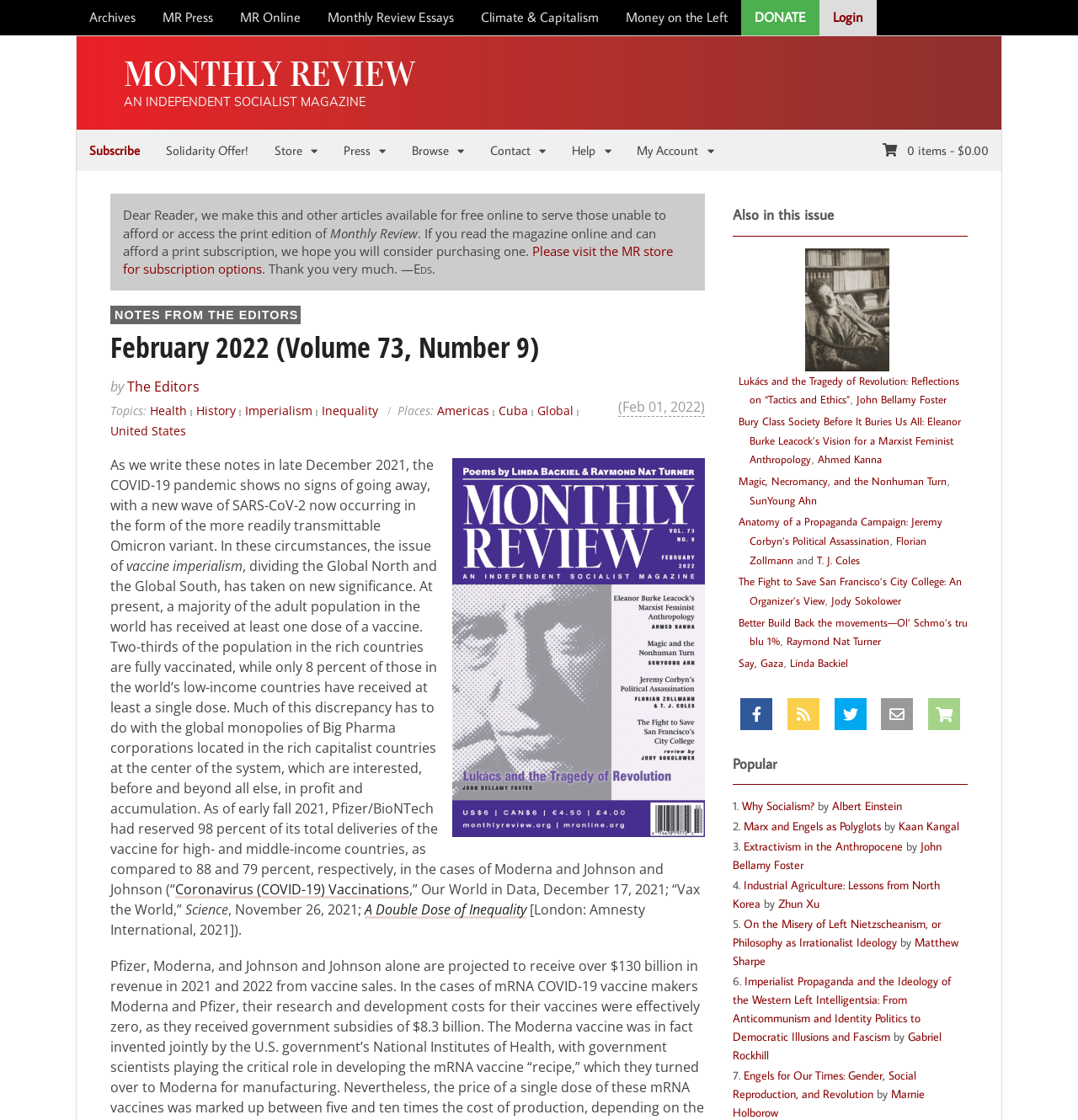Can you find the bounding box coordinates for the element that needs to be clicked to execute this instruction: "Donate to the 'Monthly Review'"? The coordinates should be given as four float numbers between 0 and 1, i.e., [left, top, right, bottom].

[0.688, 0.0, 0.76, 0.031]